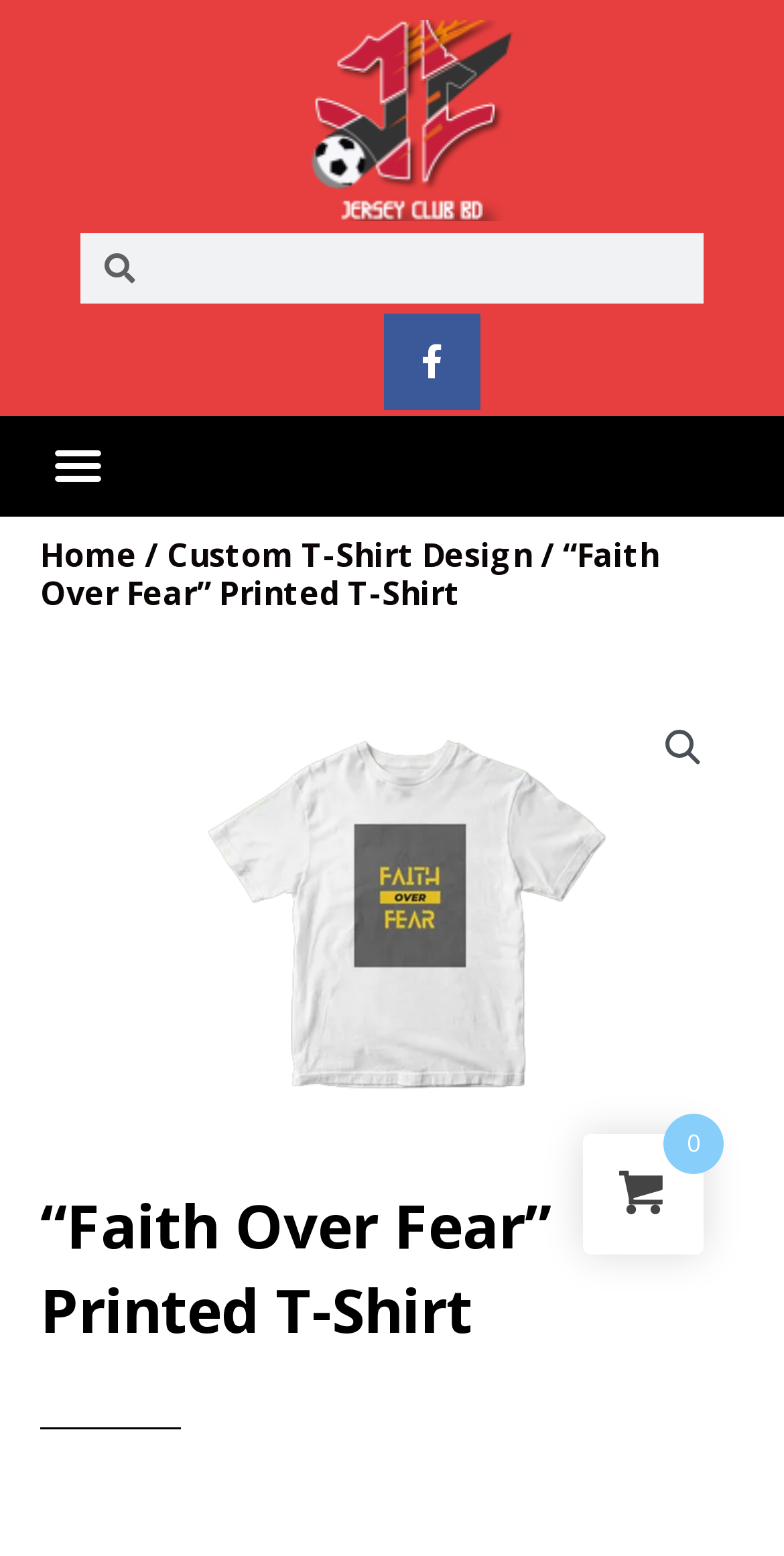Please reply with a single word or brief phrase to the question: 
What is the name of the t-shirt design?

Faith Over Fear